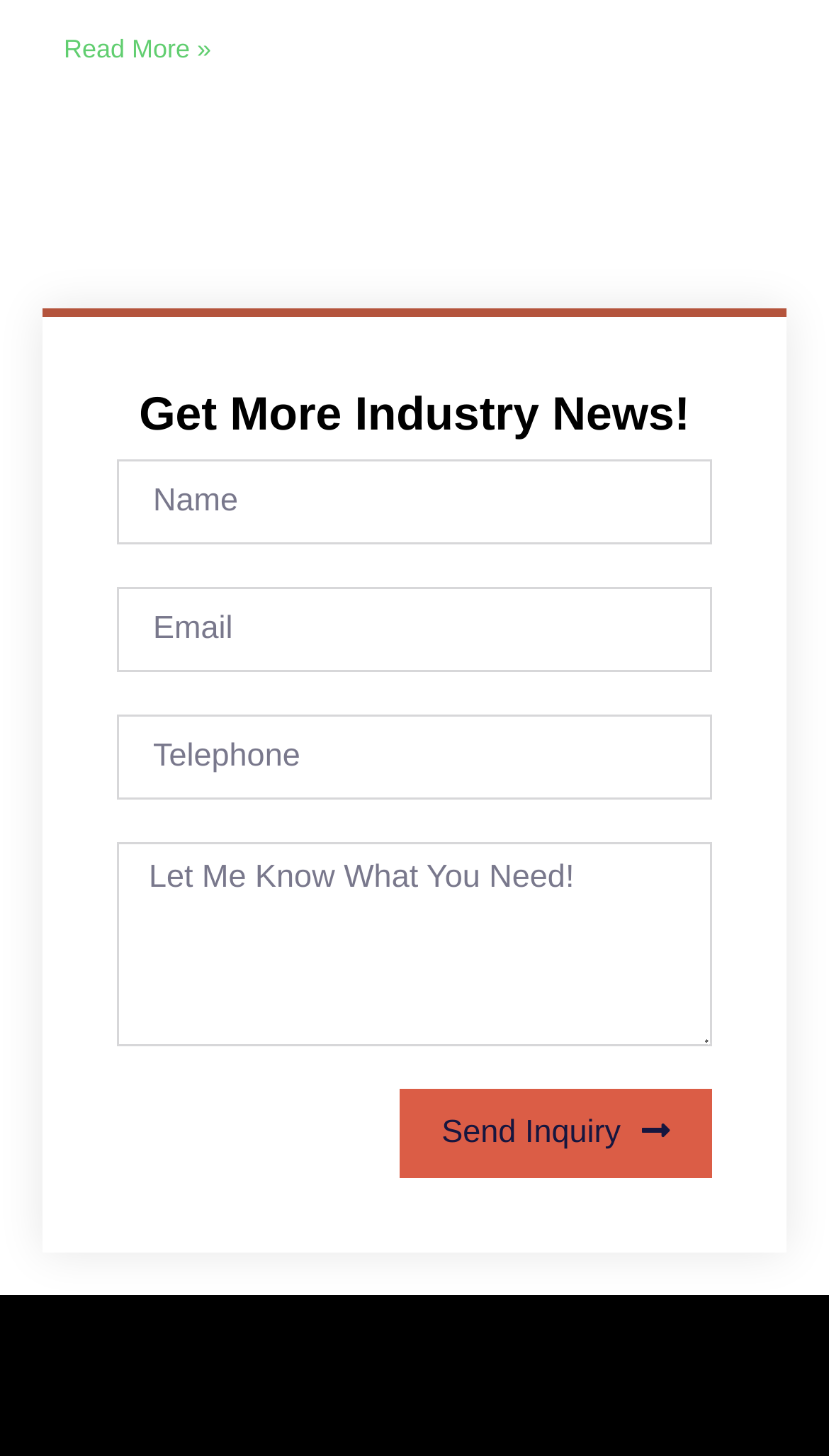Please respond to the question using a single word or phrase:
What is the purpose of the 'Get More Industry News!' heading?

To attract users to industry news